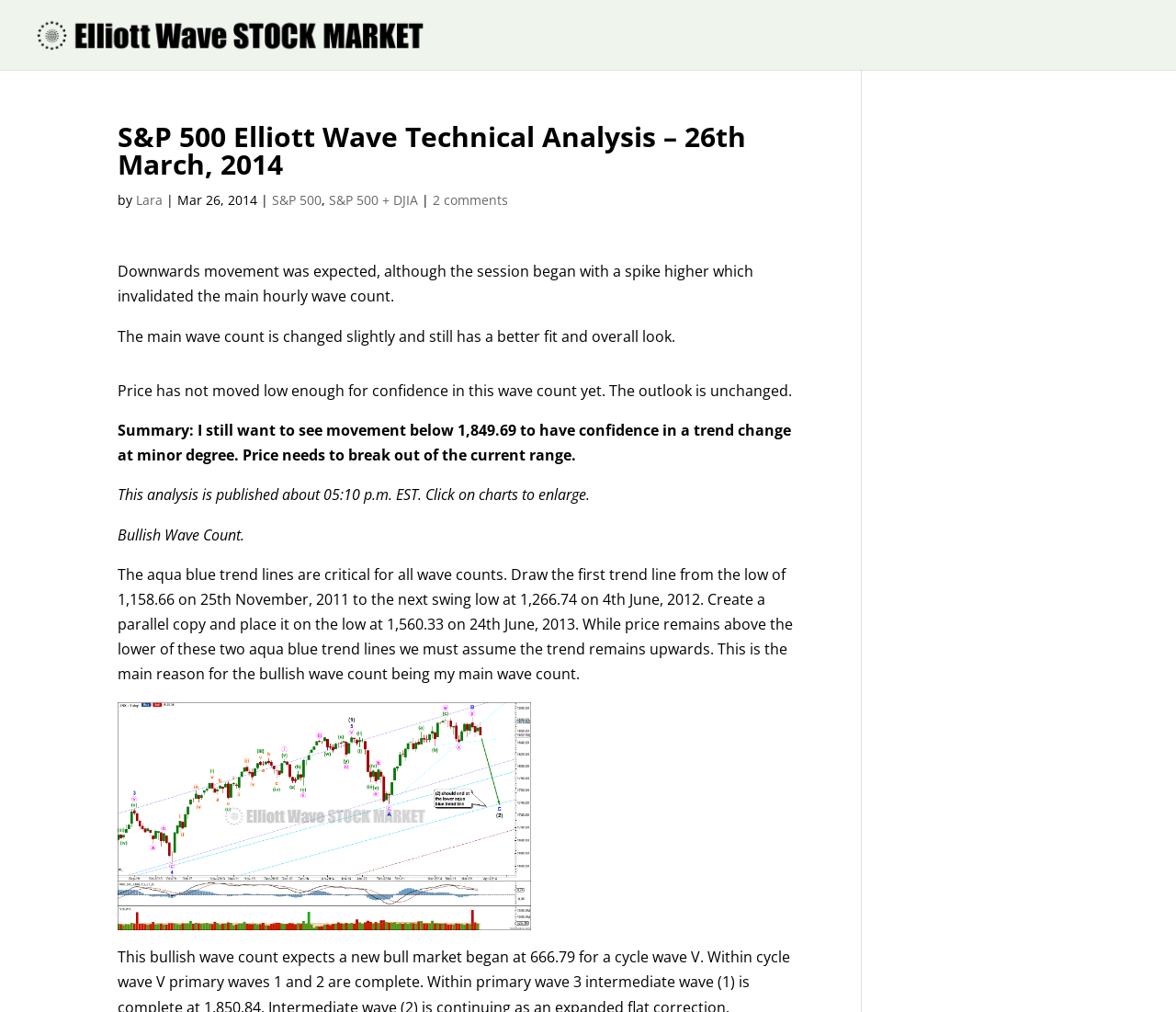Provide the bounding box coordinates of the HTML element this sentence describes: "alt="Elliott Wave Stock Market"".

[0.027, 0.023, 0.249, 0.043]